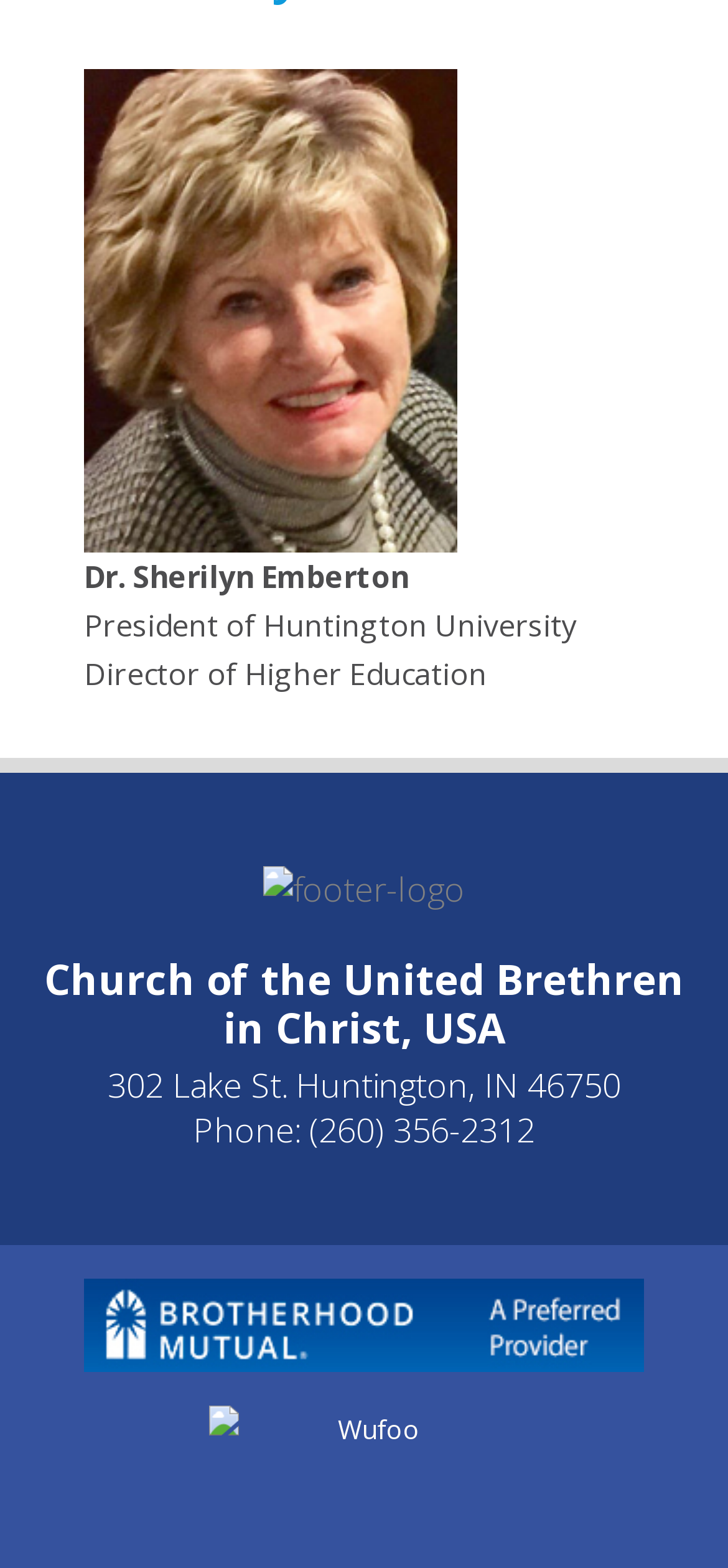What is the address of Huntington University?
Refer to the screenshot and deliver a thorough answer to the question presented.

In the footer section of the webpage, there is a text '302 Lake St. Huntington, IN 46750', which appears to be the address of Huntington University.